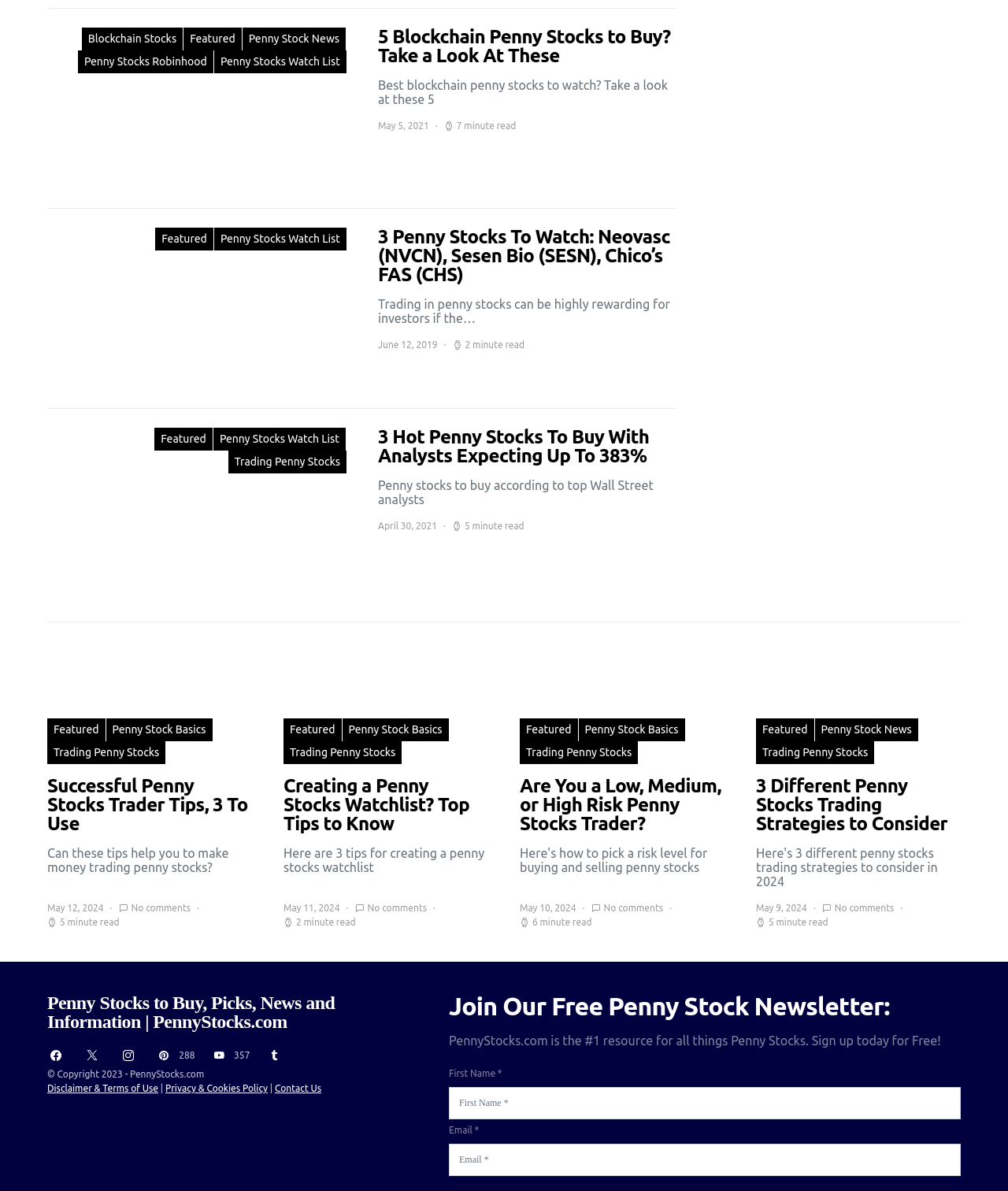Provide the bounding box for the UI element matching this description: "Penny Stocks Watch List".

[0.212, 0.191, 0.344, 0.21]